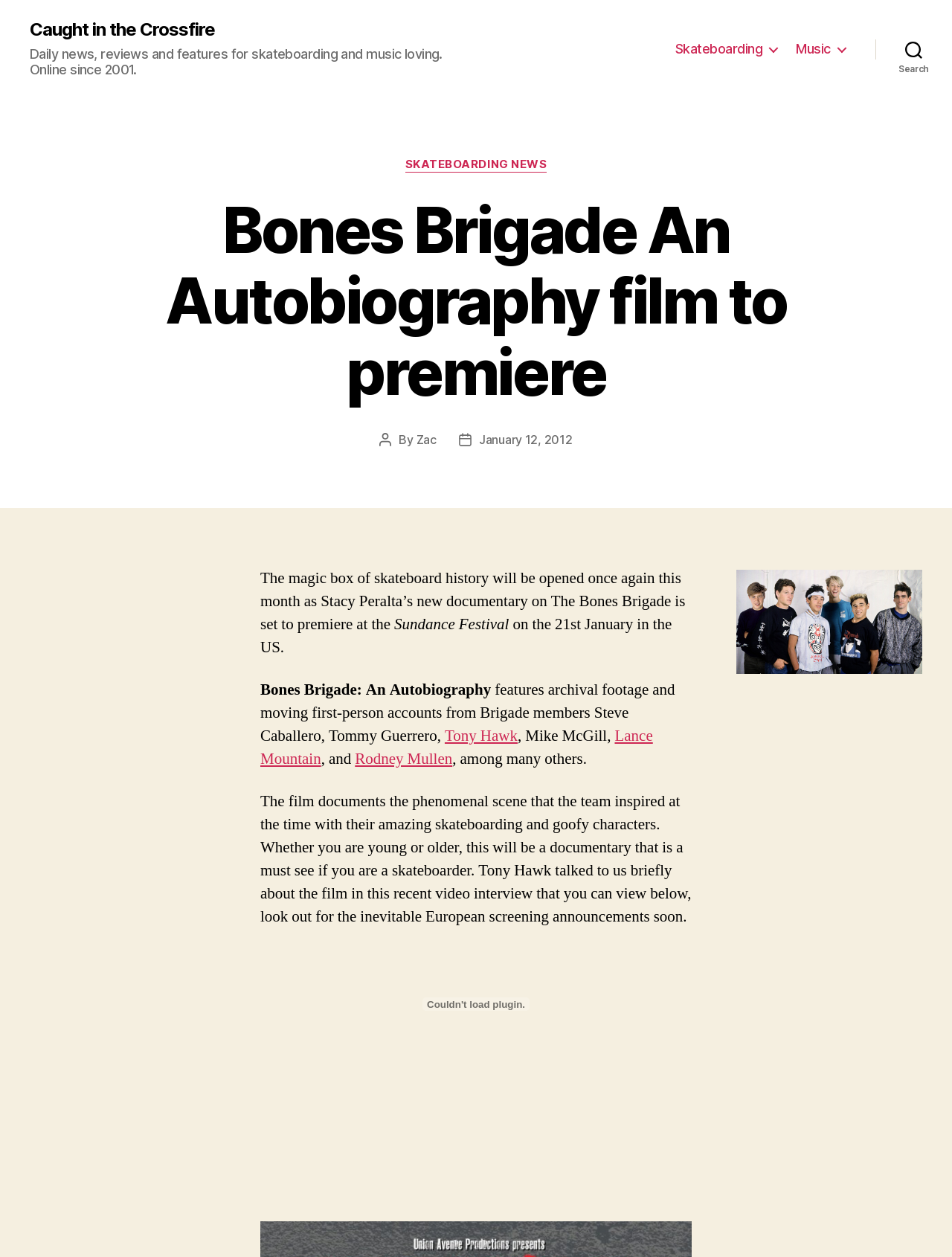Locate the bounding box coordinates of the clickable part needed for the task: "Read more about 'Bones Brigade An Autobiography film to premiere'".

[0.109, 0.155, 0.891, 0.325]